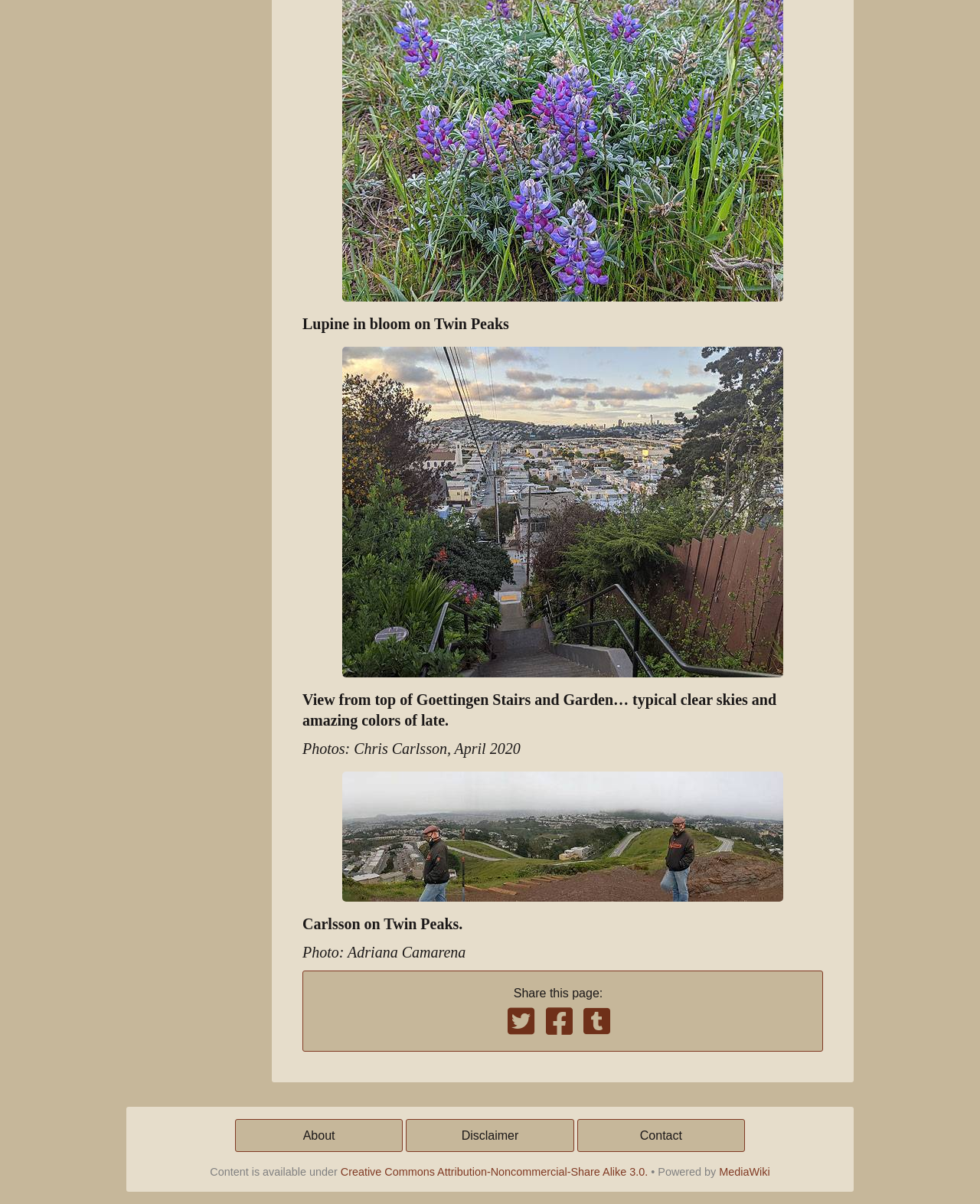Please provide a short answer using a single word or phrase for the question:
What is the subject of the first image?

View from Goettingen garden steps